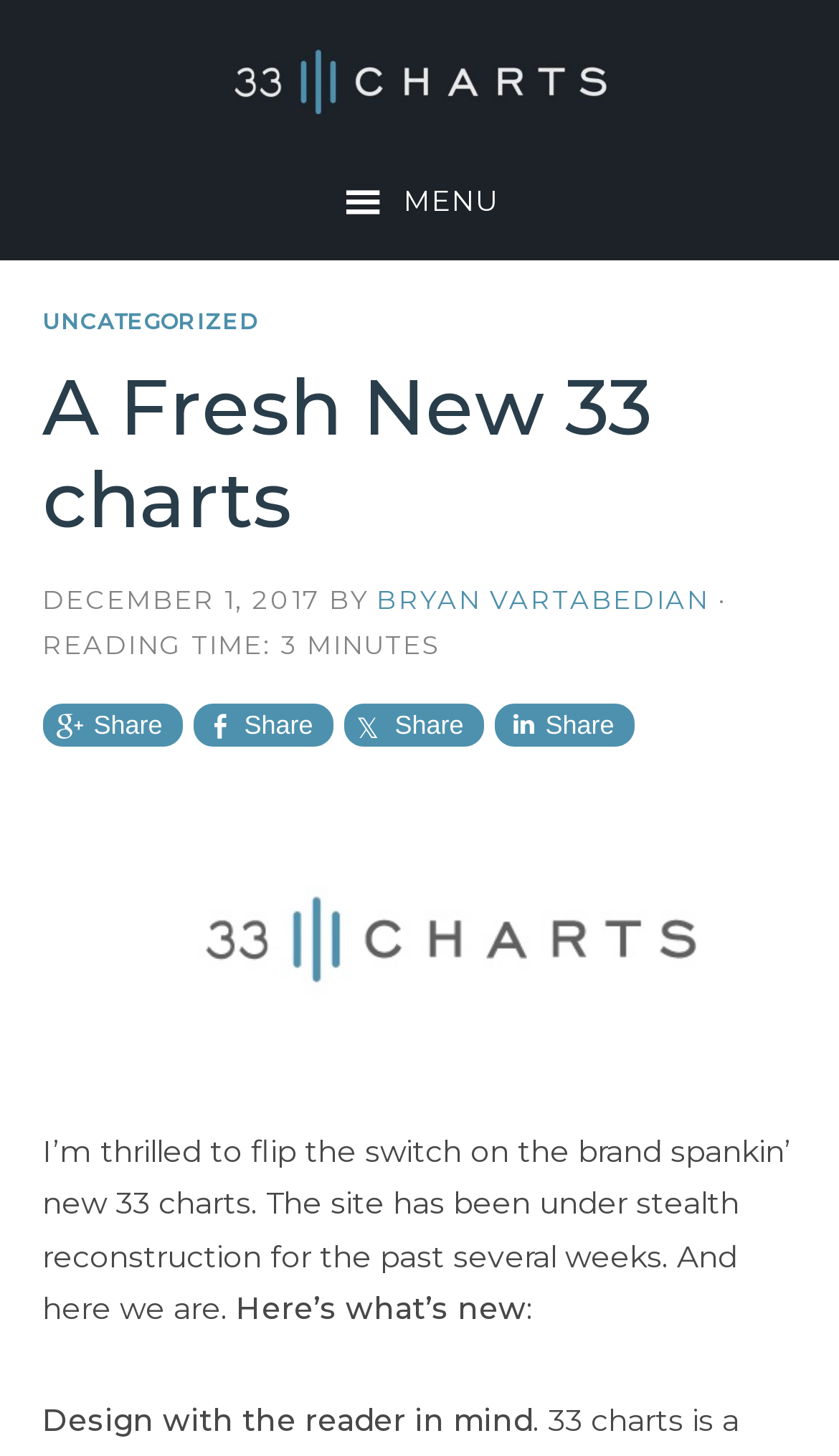Pinpoint the bounding box coordinates of the element that must be clicked to accomplish the following instruction: "Read the article". The coordinates should be in the format of four float numbers between 0 and 1, i.e., [left, top, right, bottom].

[0.05, 0.778, 0.942, 0.911]